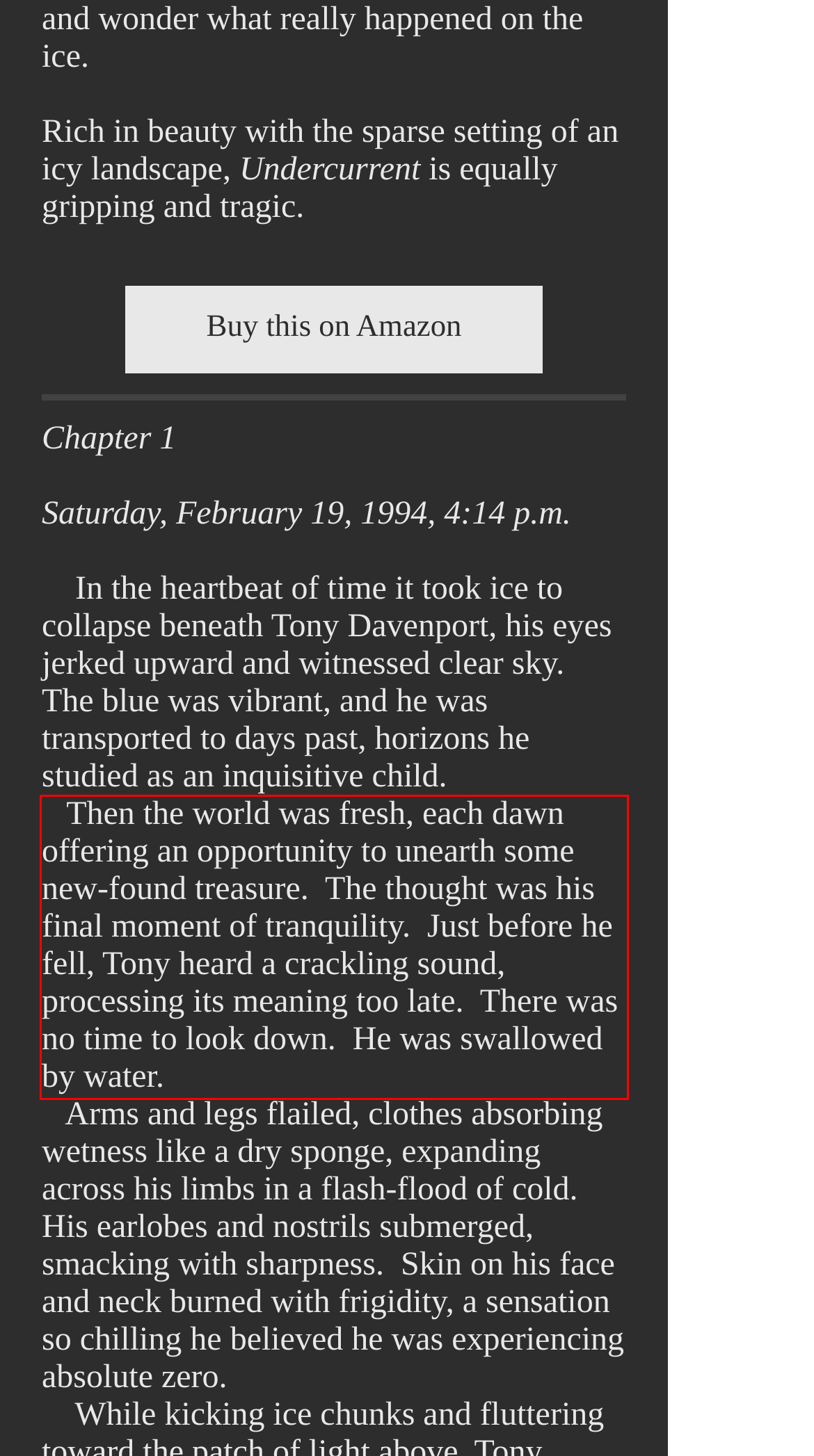Please perform OCR on the text content within the red bounding box that is highlighted in the provided webpage screenshot.

Then the world was fresh, each dawn offering an opportunity to unearth some new-found treasure. The thought was his final moment of tranquility. Just before he fell, Tony heard a crackling sound, processing its meaning too late. There was no time to look down. He was swallowed by water.